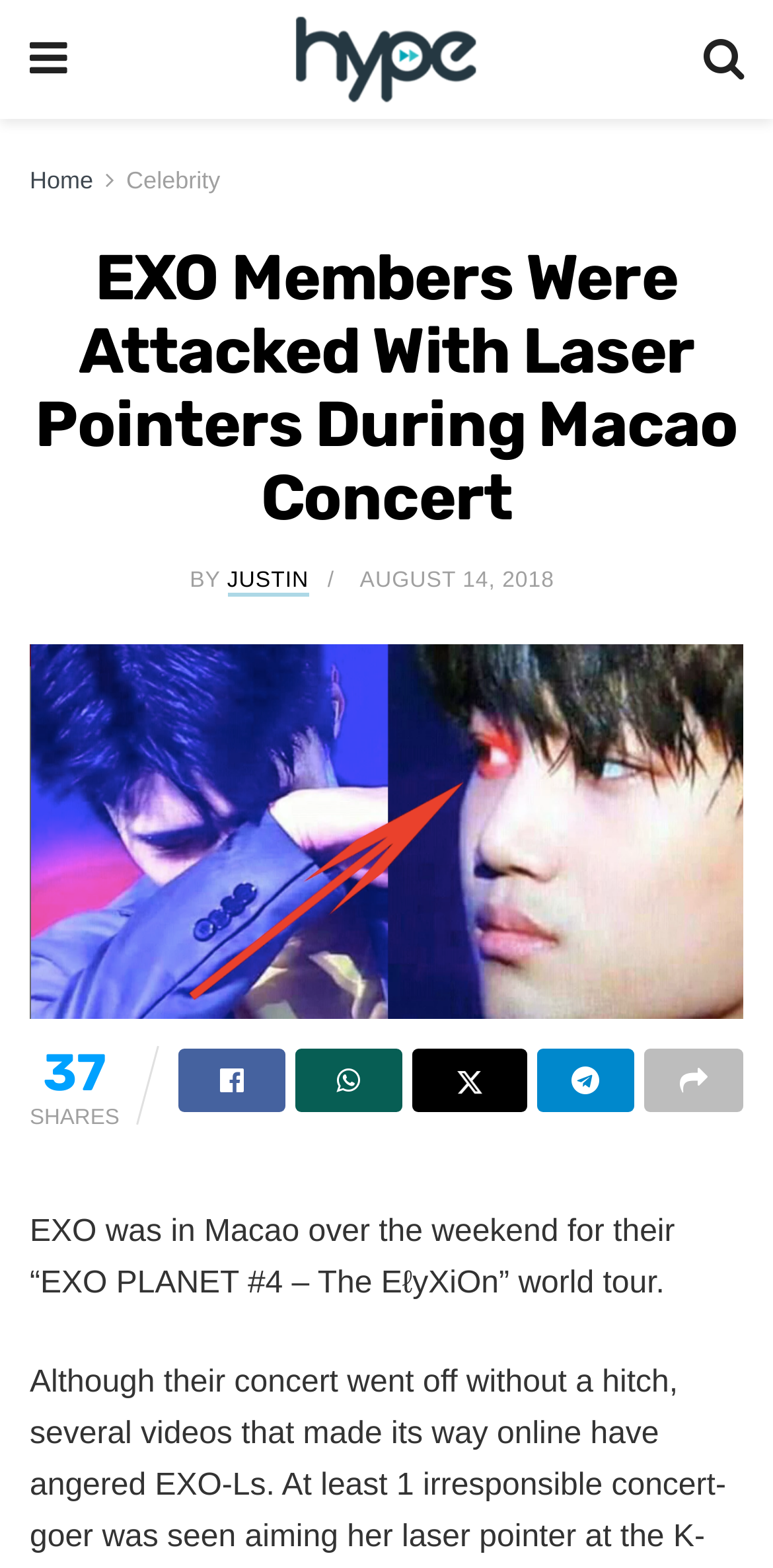Please identify and generate the text content of the webpage's main heading.

EXO Members Were Attacked With Laser Pointers During Macao Concert